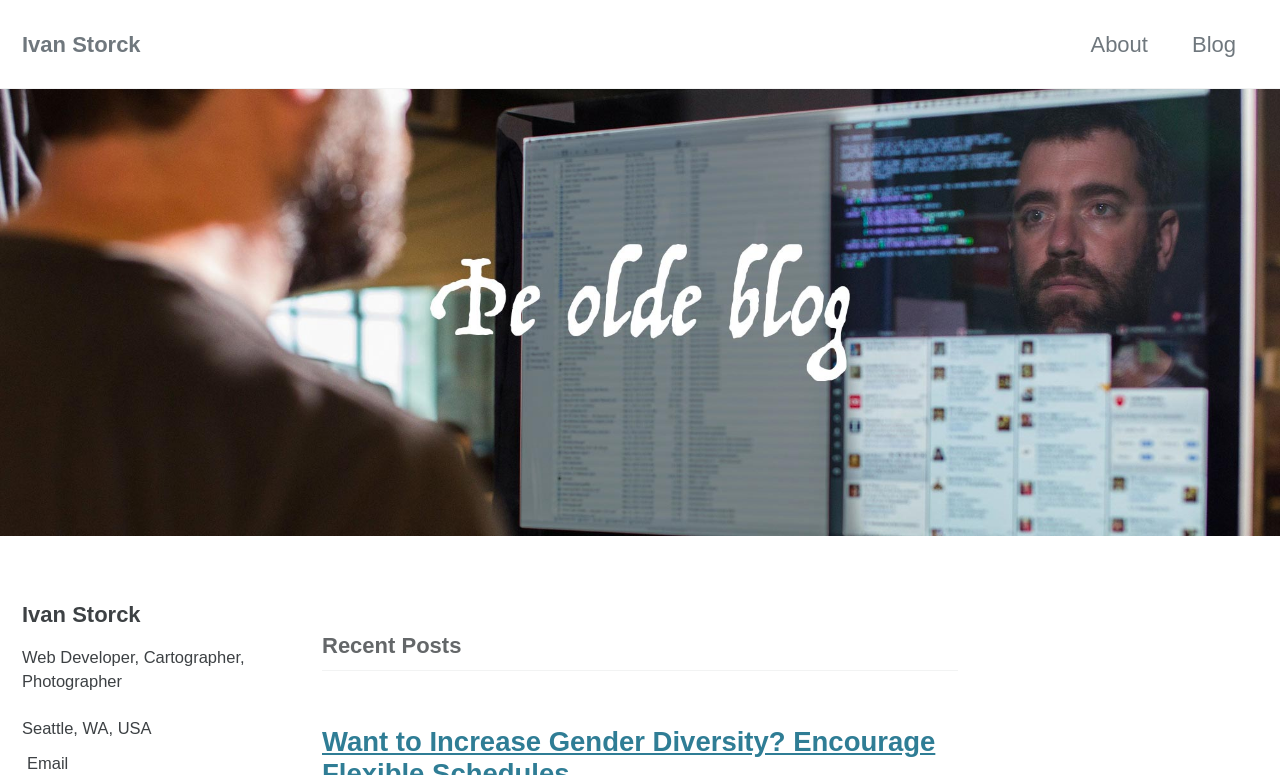What is the name of the person on the webpage?
Please provide a comprehensive answer based on the contents of the image.

The webpage has a link and a heading element with the text 'Ivan Storck', which suggests that the webpage is about a person named Ivan Storck.